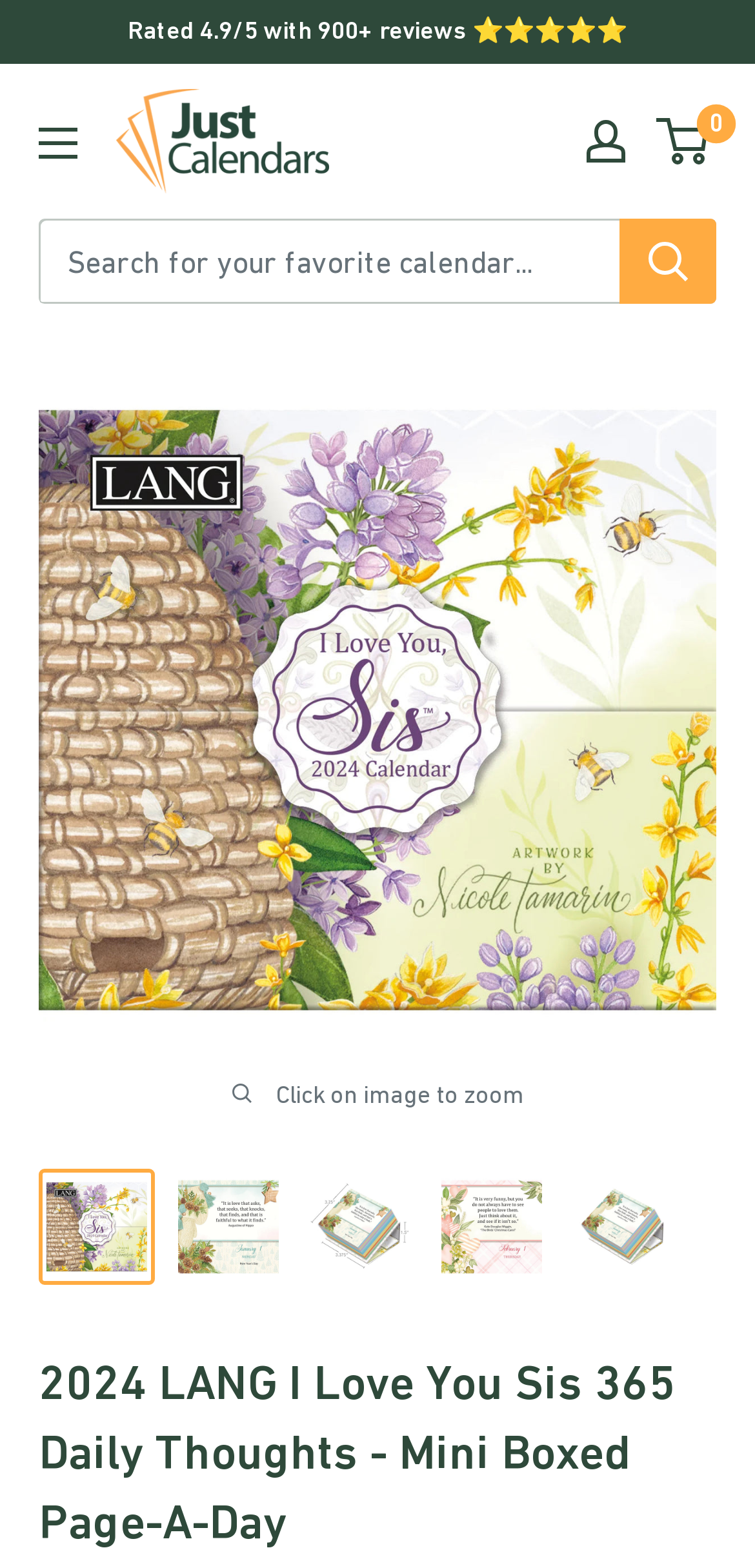Provide an in-depth description of the elements and layout of the webpage.

This webpage appears to be a product page for a calendar, specifically the "2024 LANG I Love You Sis 365 Daily Thoughts - Mini Boxed Page-A-Day" calendar. At the top left corner, there is a navigation icon and a button to open a menu. Next to the navigation icon, there is a rating of 4.9/5 with over 900 reviews, indicated by five stars. 

Below the navigation icon, there is a link to "Just Calendars" with a corresponding image. On the right side of the top section, there is a search bar with a placeholder text "Search for your favorite calendar..." and a search button. 

Further down, there are links to "My account" and a mini-cart with a "0" indicator. The main product image is displayed prominently, taking up most of the page. Below the main image, there is a text "Click on image to zoom". 

There are five smaller images of the calendar, arranged horizontally, each with a corresponding link to the product. Below these images, there is a heading with the product title "2024 LANG I Love You Sis 365 Daily Thoughts - Mini Boxed Page-A-Day".